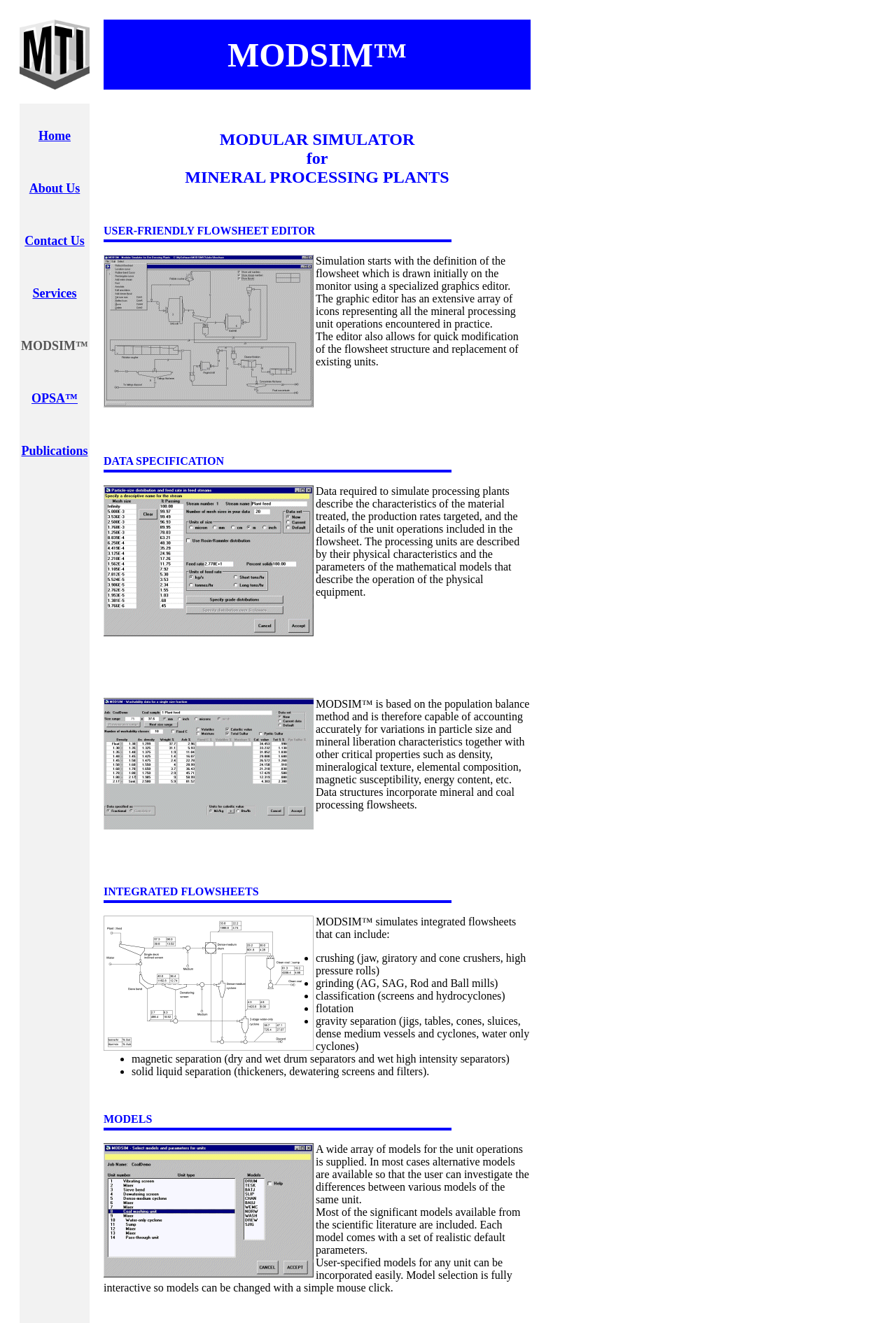Offer a comprehensive description of the webpage’s content and structure.

The webpage is about Mineral Technologies Inc. and its product MODSIM, a modular simulator for mineral processing plants. At the top, there is a row with a grid cell containing an image and another grid cell with the title "MODSIM" and a few navigation links, including "Home", "About Us", "Contact Us", "Services", and "Publications".

Below the navigation links, there is a heading "MODULAR SIMULATOR for MINERAL PROCESSING PLANTS" followed by a brief description of the product. There are three images on the left side, and on the right side, there are three paragraphs of text describing the features of MODSIM, including its user-friendly flowsheet editor, data specification, and simulation capabilities.

Further down, there is a section titled "INTEGRATED FLOWSHEETS" with an image on the left and a paragraph of text on the right, describing how MODSIM can simulate integrated flowsheets that include various unit operations such as crushing, grinding, classification, flotation, and gravity separation.

The next section is titled "MODELS" and has an image on the left and a paragraph of text on the right, describing the various models available for unit operations in MODSIM, including alternative models and user-specified models.